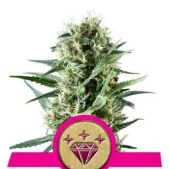Craft a detailed explanation of the image.

The image showcases a robust Cannabis plant known as "Special Kush 1." It features a dense, green bud surrounded by leafy foliage, indicating its healthy growth. Prominently positioned at the base is a decorative emblem characterized by a golden circle embellished with a diamond motif and stars, set against a vibrant pink banner. This visual design represents the premium quality associated with this strain. "Special Kush 1" is offered by Royal Queen Seeds, renowned for producing high-quality cannabis seeds, indicating this variety's potential to thrive both indoors and outdoors.